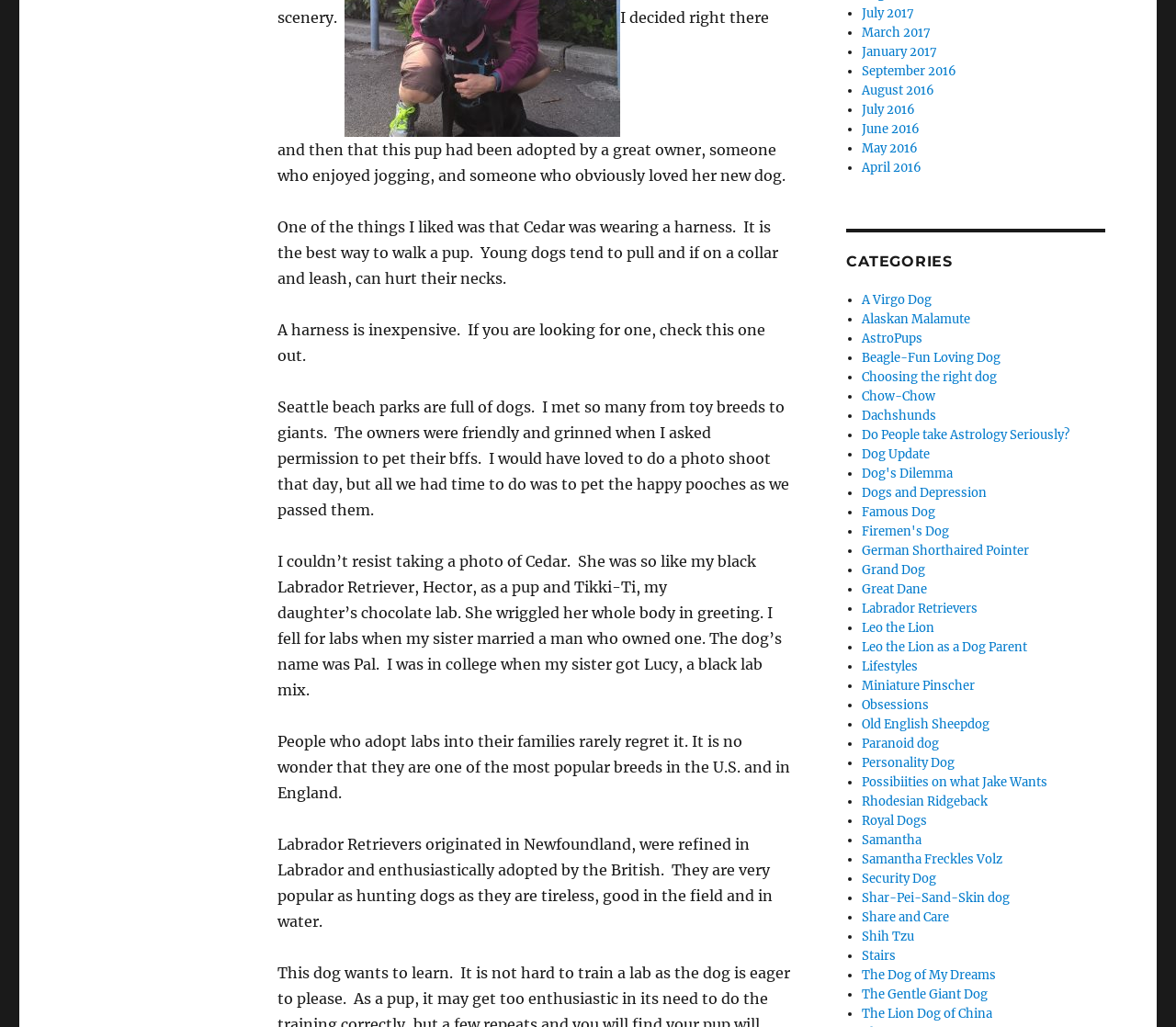Pinpoint the bounding box coordinates of the clickable area needed to execute the instruction: "Click on 'CATEGORIES'". The coordinates should be specified as four float numbers between 0 and 1, i.e., [left, top, right, bottom].

[0.72, 0.245, 0.94, 0.264]